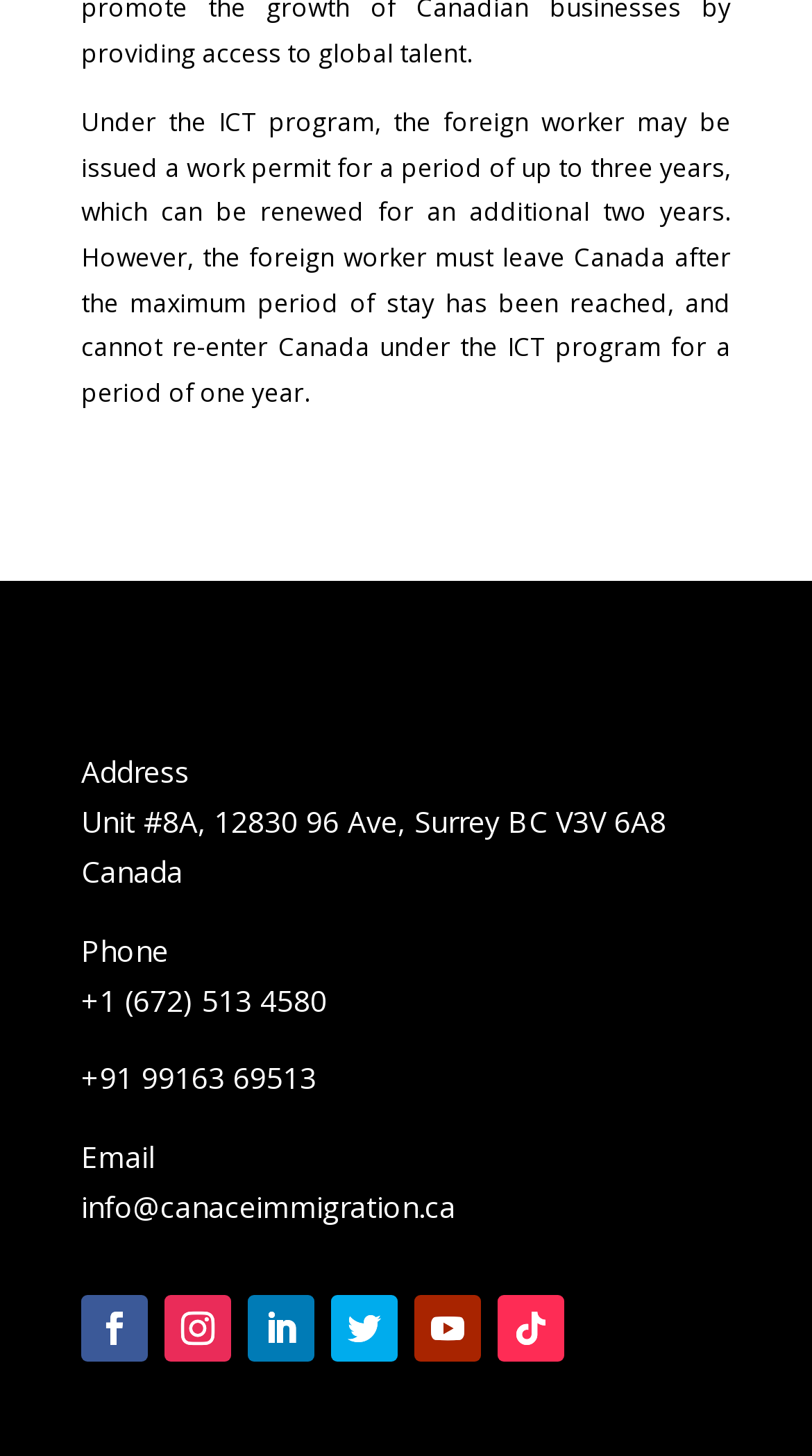What is the maximum period of stay for a foreign worker under the ICT program?
Respond to the question with a single word or phrase according to the image.

Three years